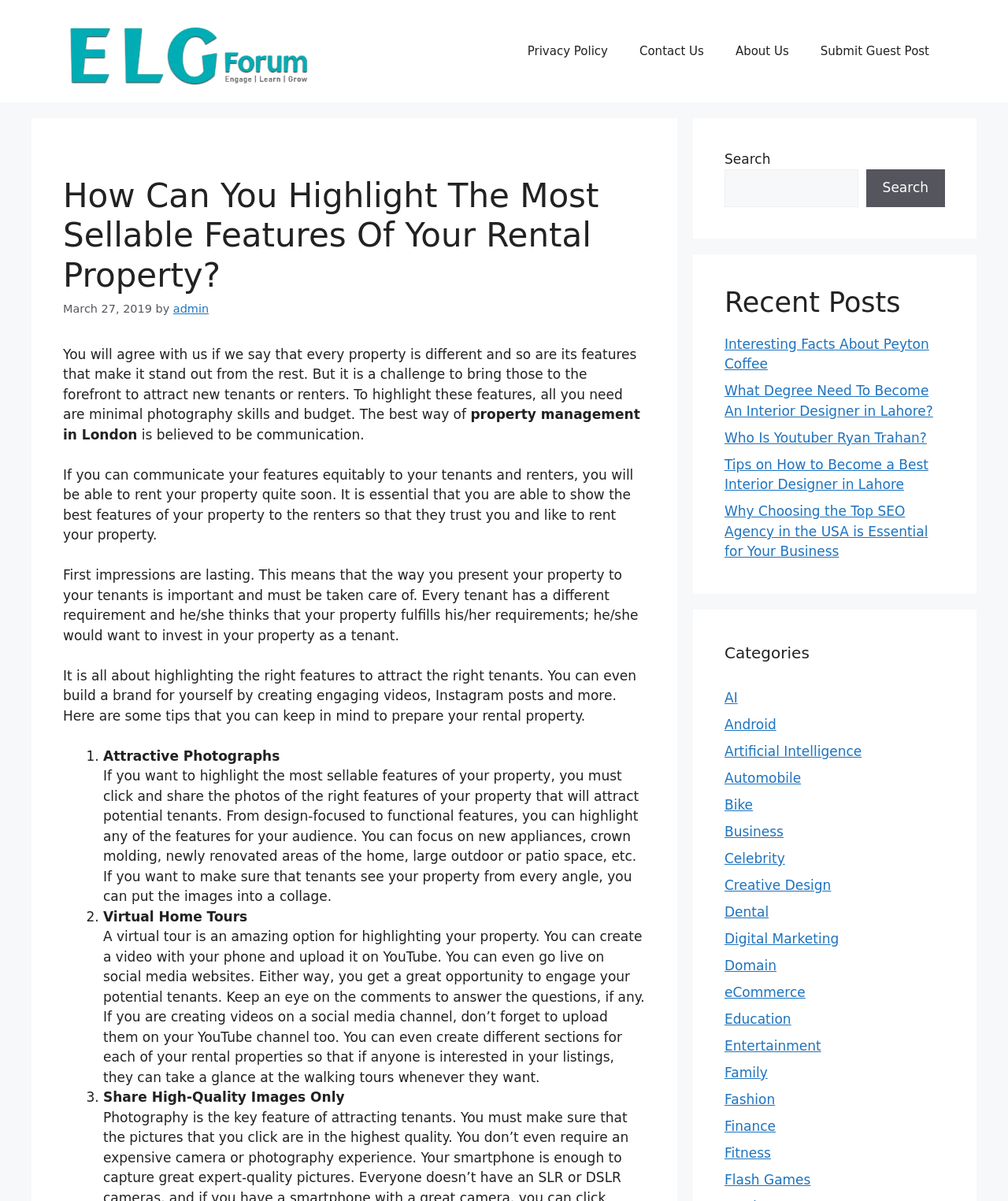What is the purpose of highlighting the sellable features of a rental property?
Kindly answer the question with as much detail as you can.

According to the article, highlighting the sellable features of a rental property is important to attract new tenants or renters. This is because every property is different and has its unique features that make it stand out from the rest.